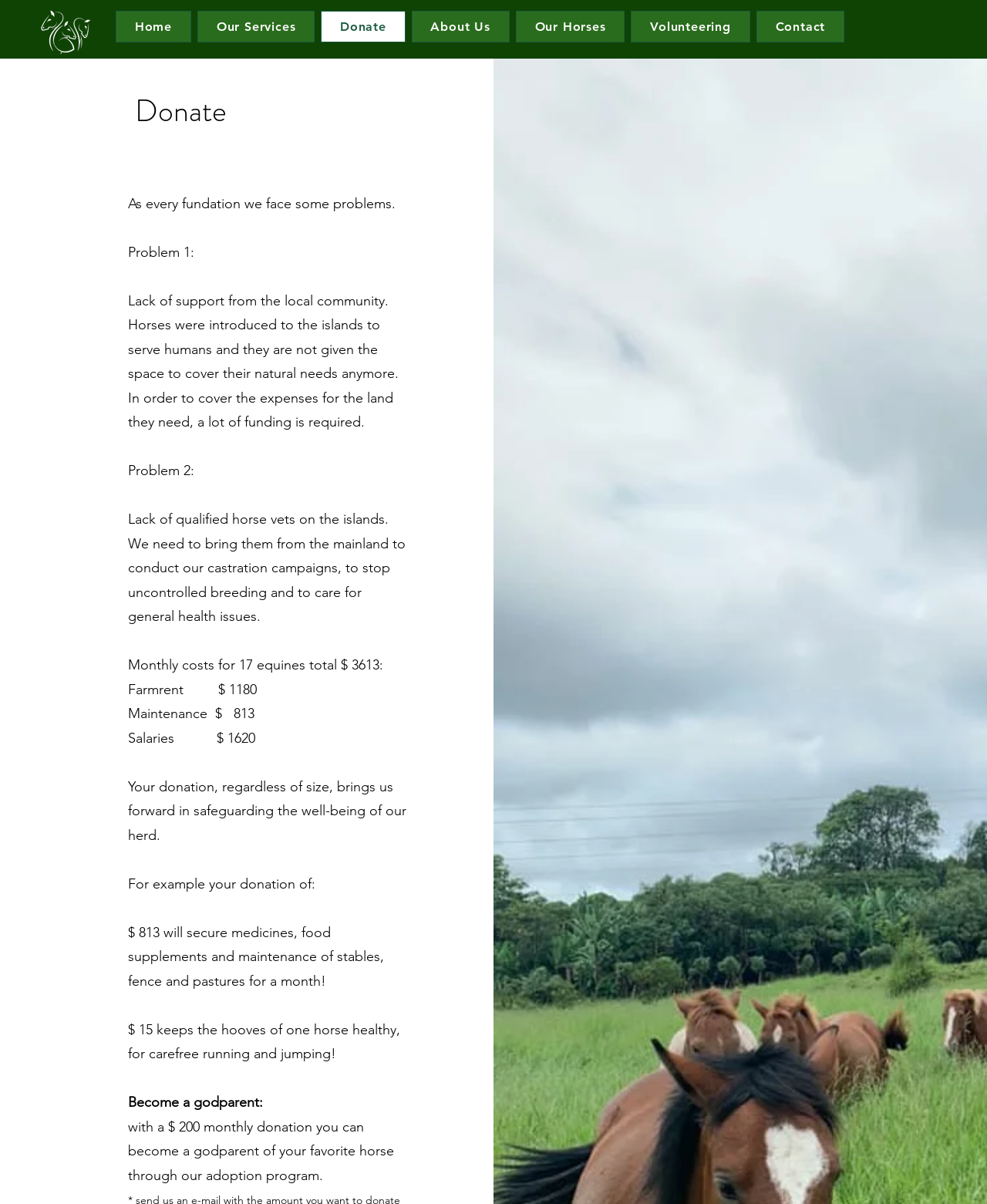Using the given element description, provide the bounding box coordinates (top-left x, top-left y, bottom-right x, bottom-right y) for the corresponding UI element in the screenshot: Volunteering

[0.639, 0.009, 0.76, 0.035]